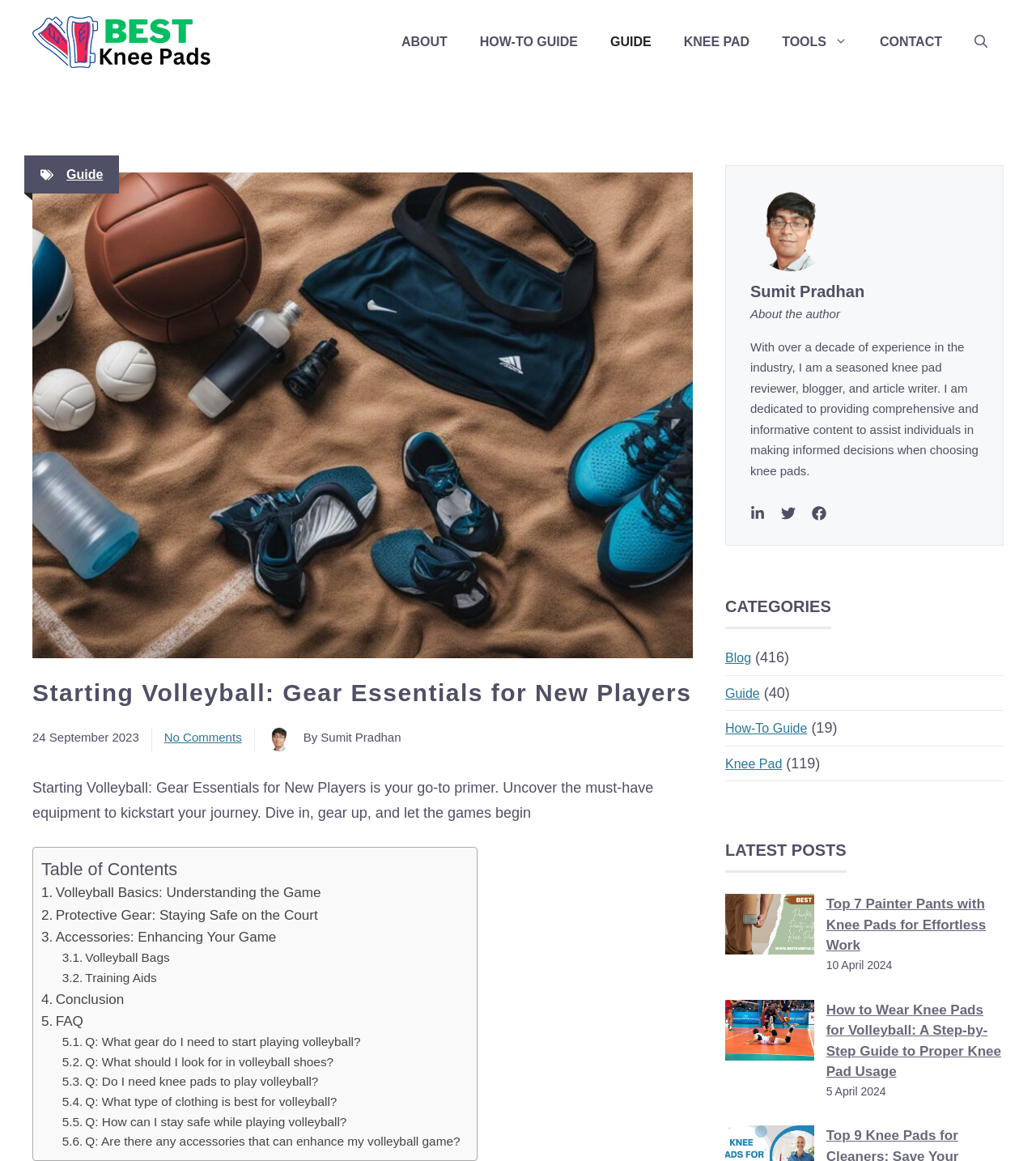How many categories are listed?
Using the information from the image, give a concise answer in one word or a short phrase.

5